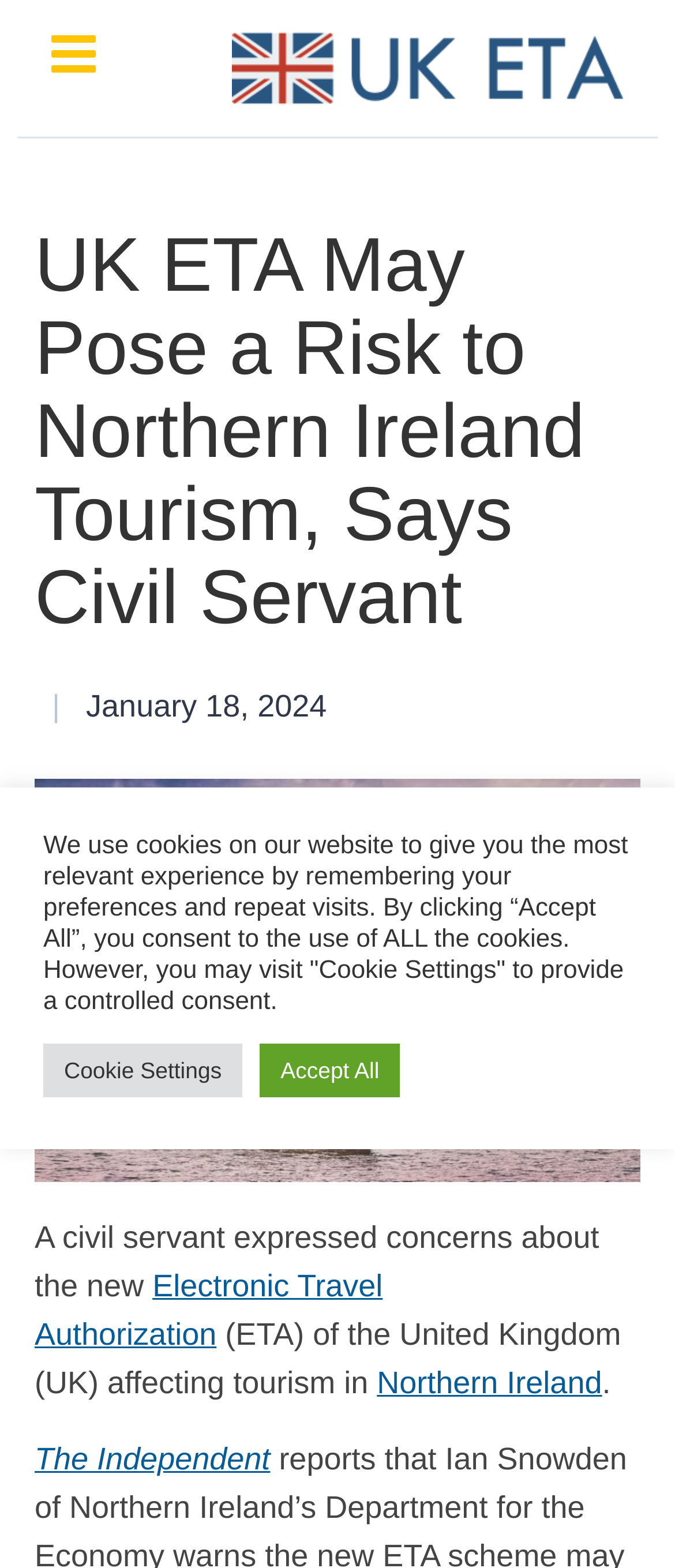Highlight the bounding box of the UI element that corresponds to this description: "Privacy Policy".

None